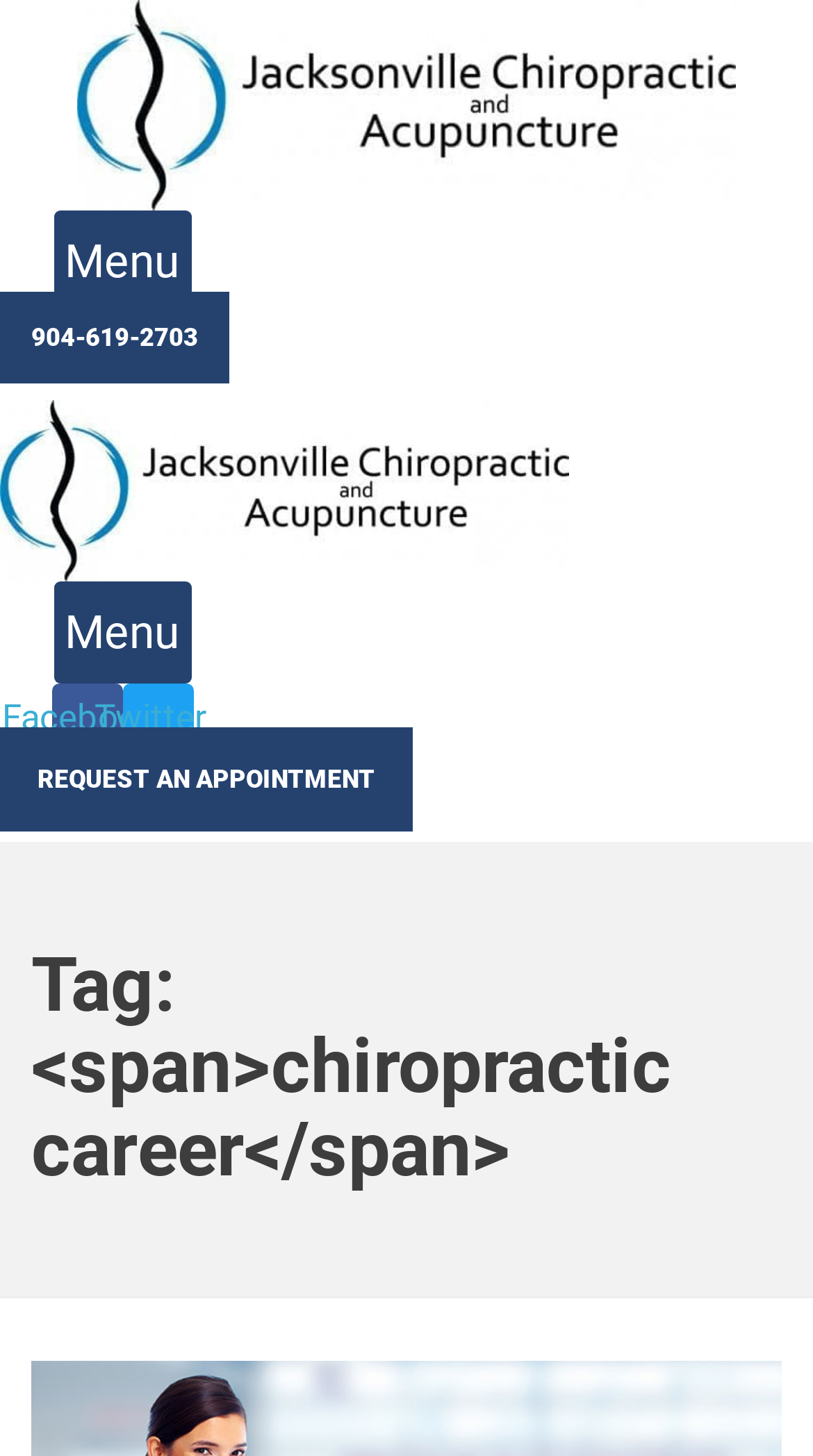What social media platforms are linked on the webpage?
Please provide a detailed and comprehensive answer to the question.

I found link elements with the text 'Facebook ' and 'Twitter ', which suggest that the webpage has links to Facebook and Twitter social media platforms.